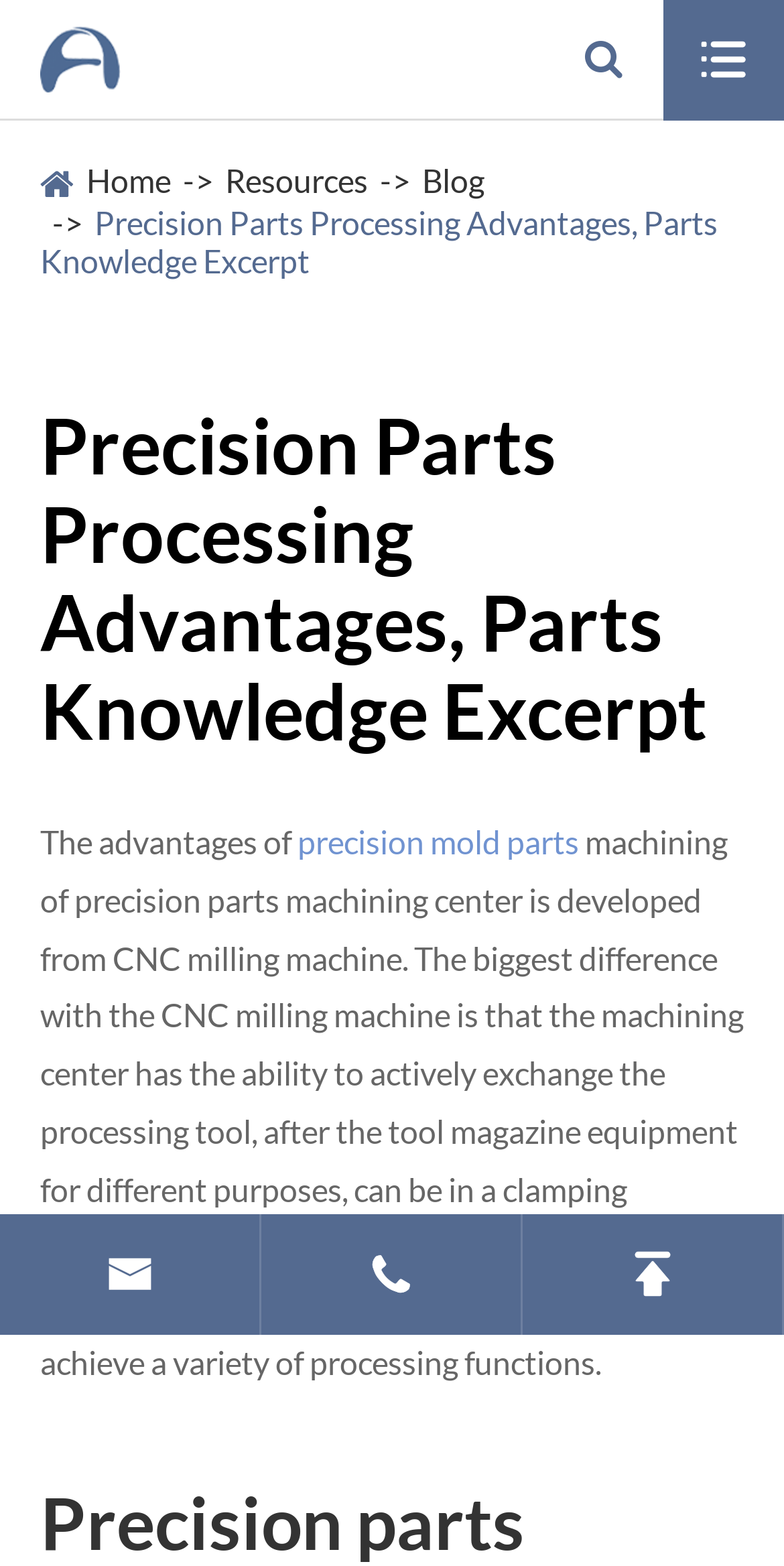Please extract and provide the main headline of the webpage.

Precision Parts Processing Advantages, Parts Knowledge Excerpt